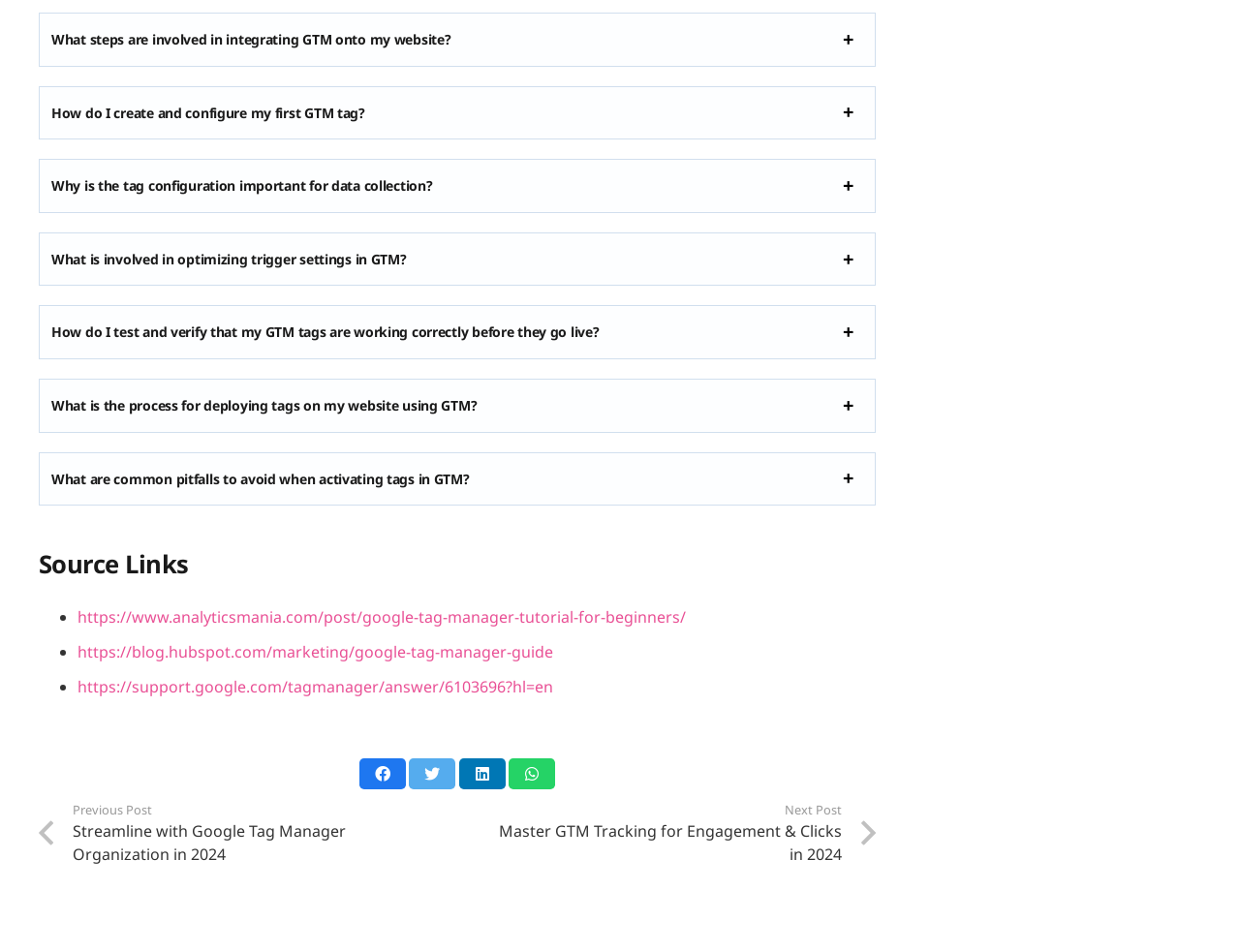Please locate the bounding box coordinates of the element that should be clicked to achieve the given instruction: "Share this".

[0.29, 0.797, 0.328, 0.829]